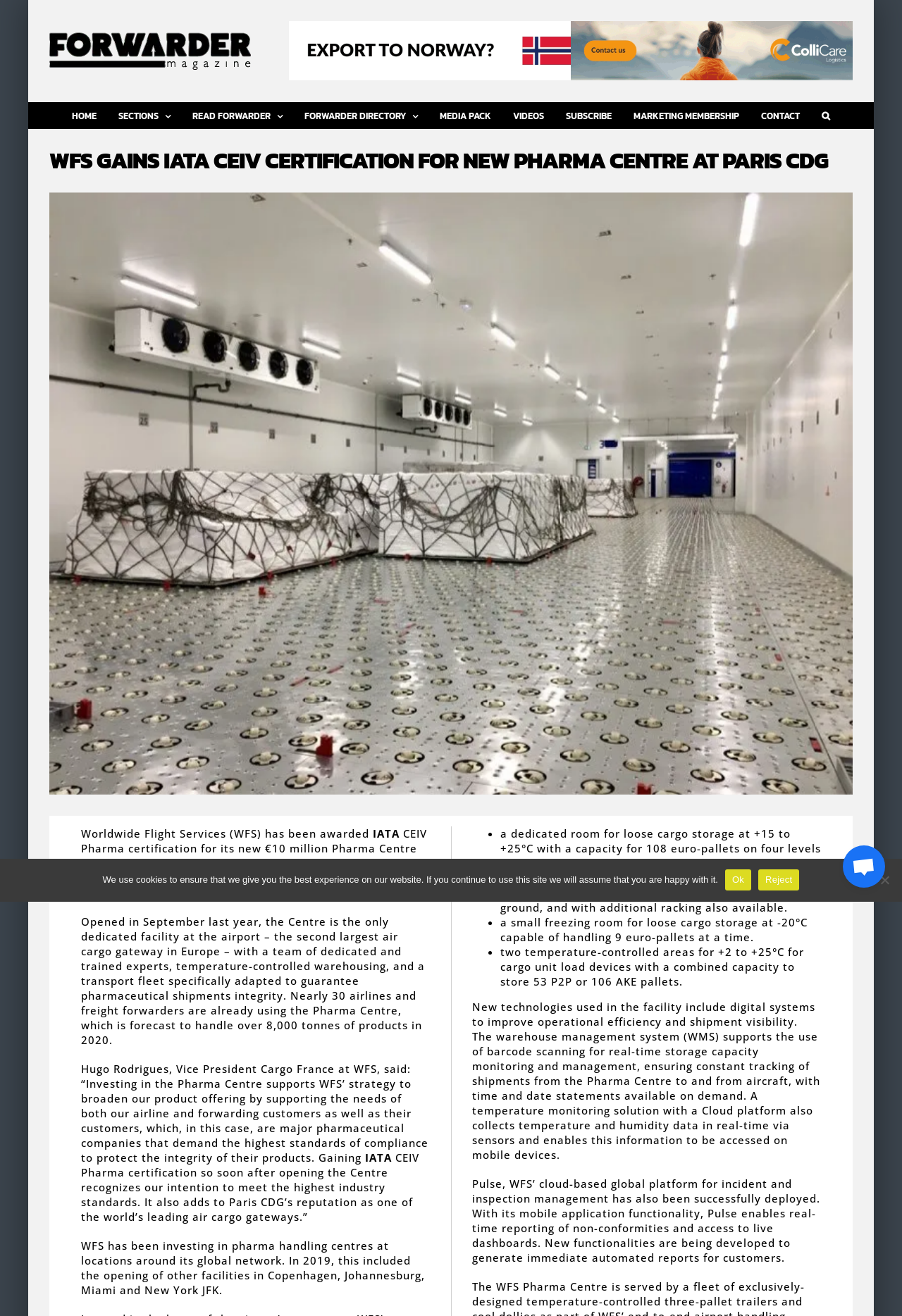Extract the main headline from the webpage and generate its text.

WFS GAINS IATA CEIV CERTIFICATION FOR NEW PHARMA CENTRE AT PARIS CDG